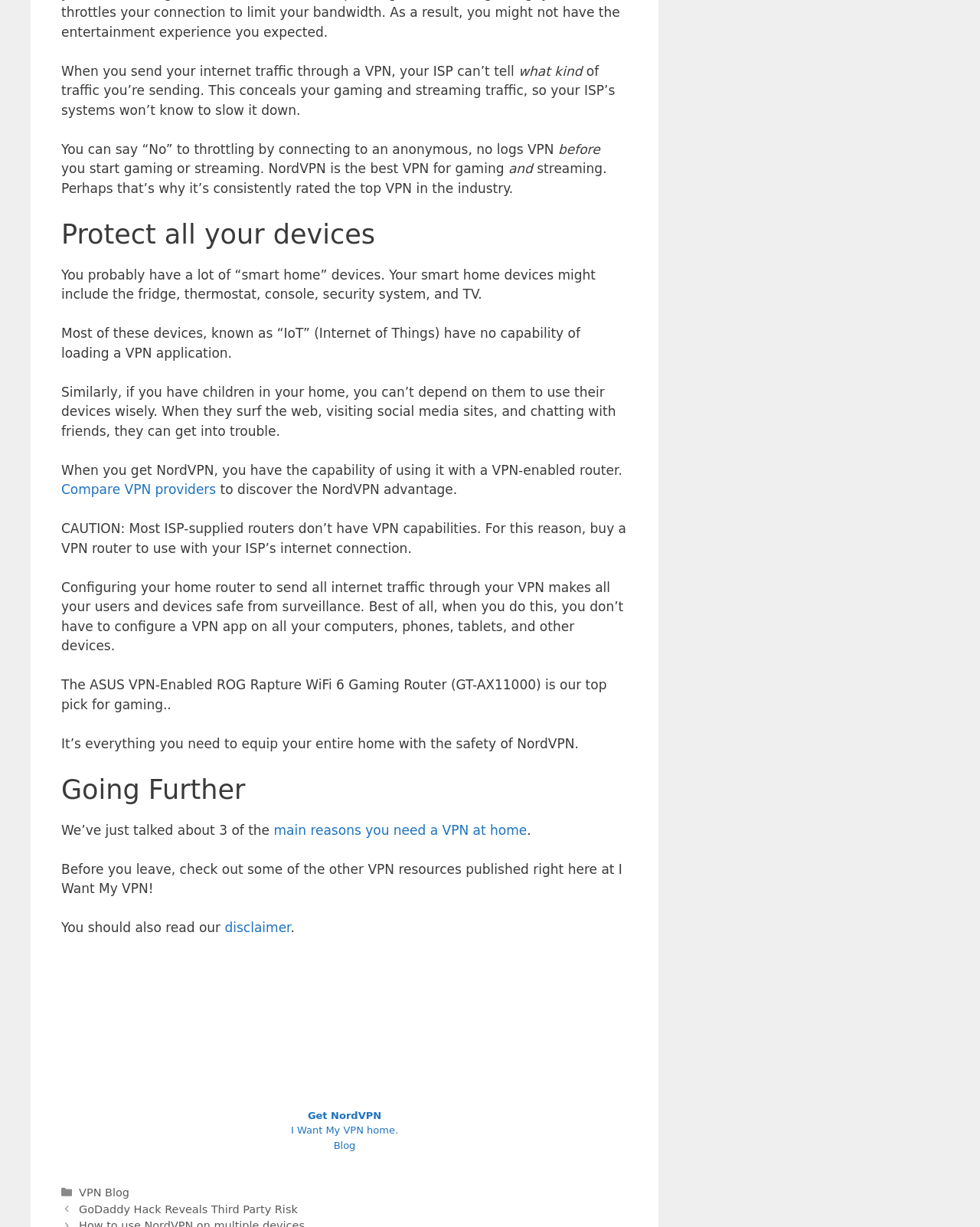Please determine the bounding box coordinates of the element to click in order to execute the following instruction: "Read the disclaimer". The coordinates should be four float numbers between 0 and 1, specified as [left, top, right, bottom].

[0.229, 0.75, 0.297, 0.762]